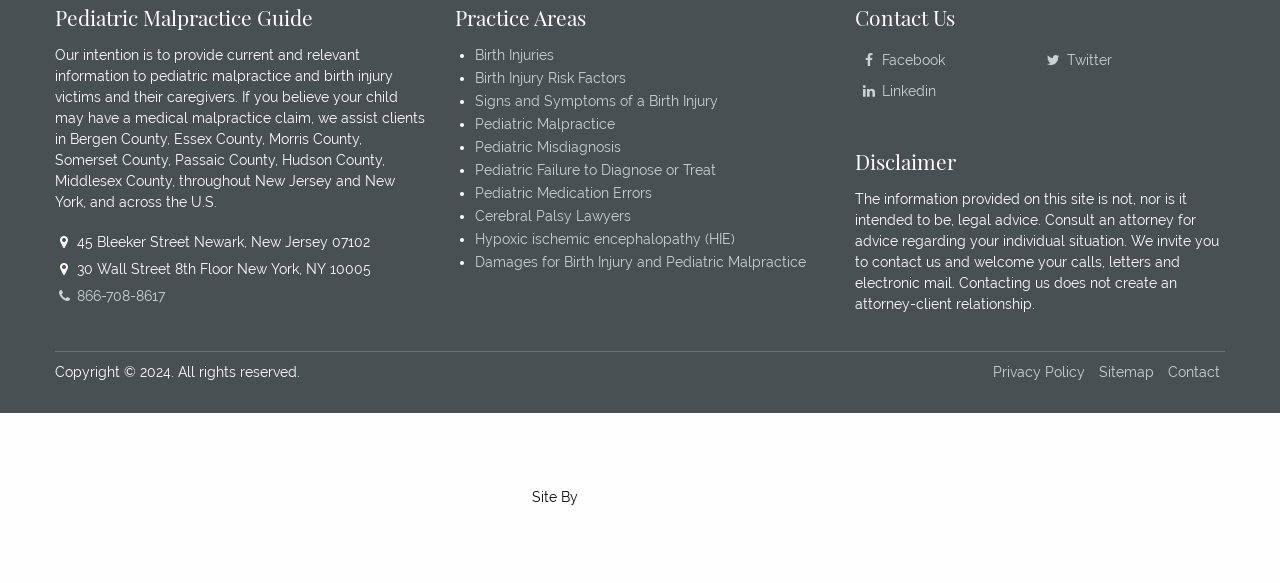Please identify the bounding box coordinates of the clickable area that will allow you to execute the instruction: "Call the phone number".

[0.043, 0.494, 0.129, 0.521]